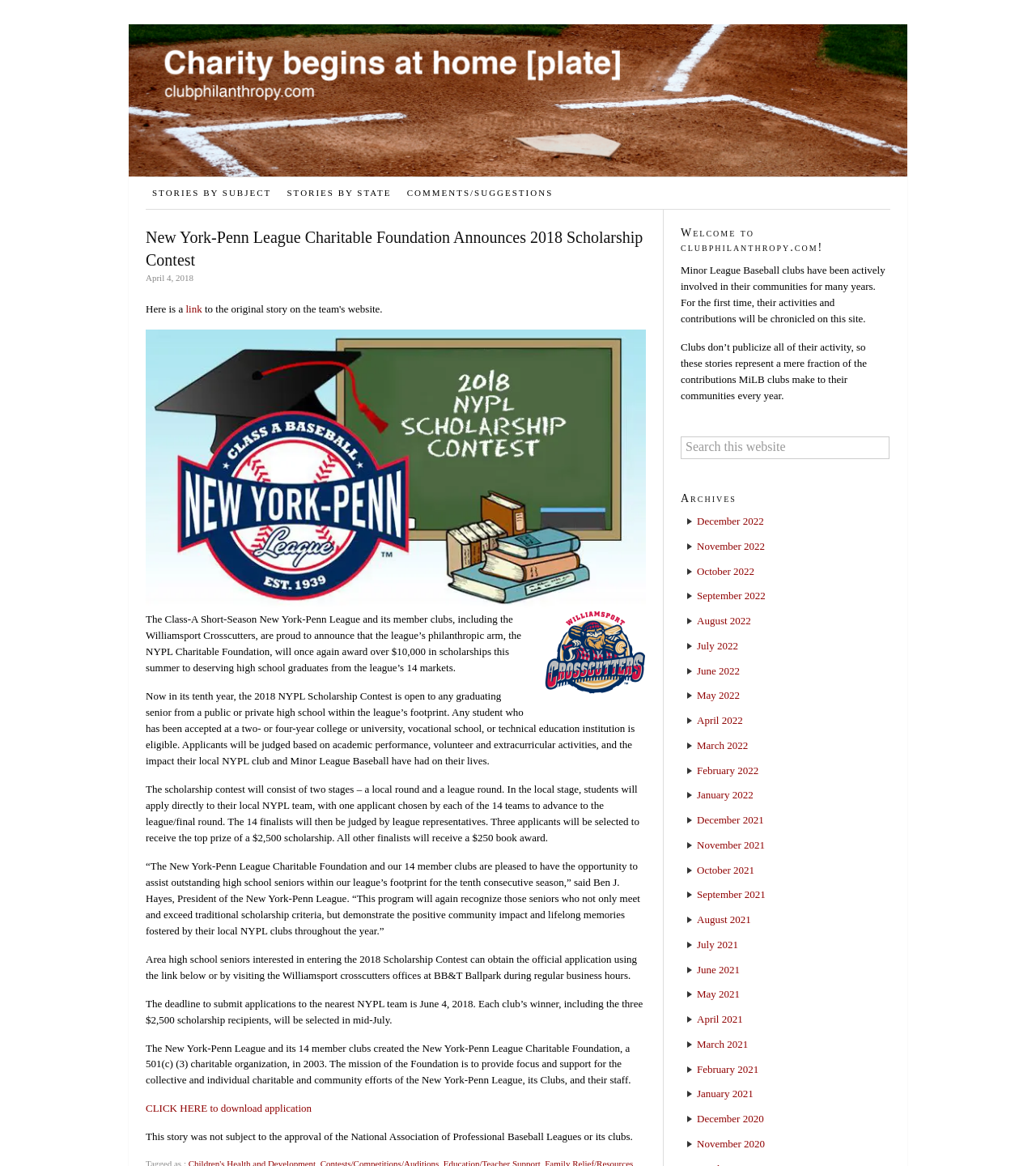Given the description of a UI element: "Stories by Subject", identify the bounding box coordinates of the matching element in the webpage screenshot.

[0.141, 0.156, 0.268, 0.176]